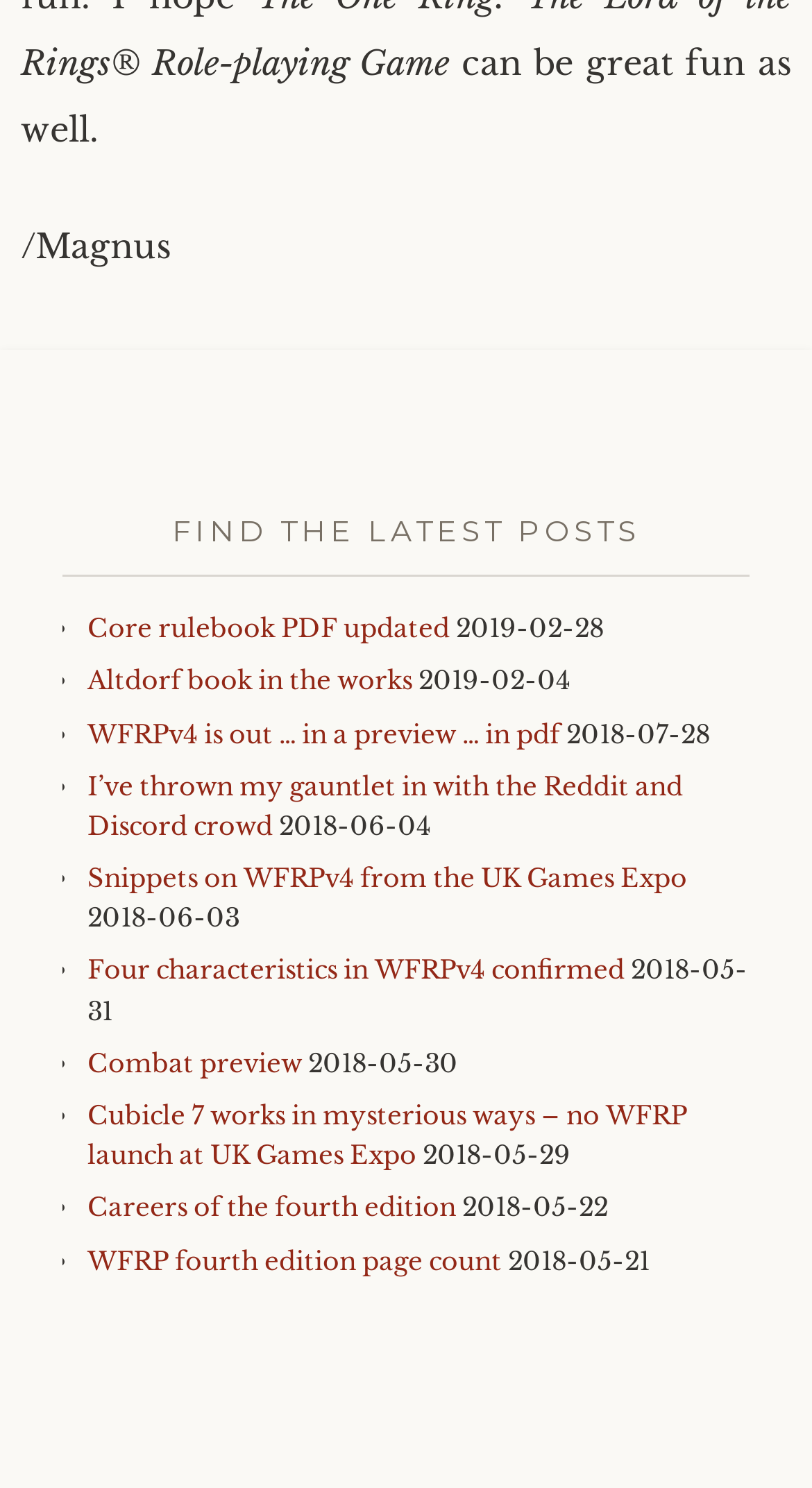Determine the bounding box for the HTML element described here: "Core rulebook PDF updated". The coordinates should be given as [left, top, right, bottom] with each number being a float between 0 and 1.

[0.108, 0.412, 0.554, 0.433]